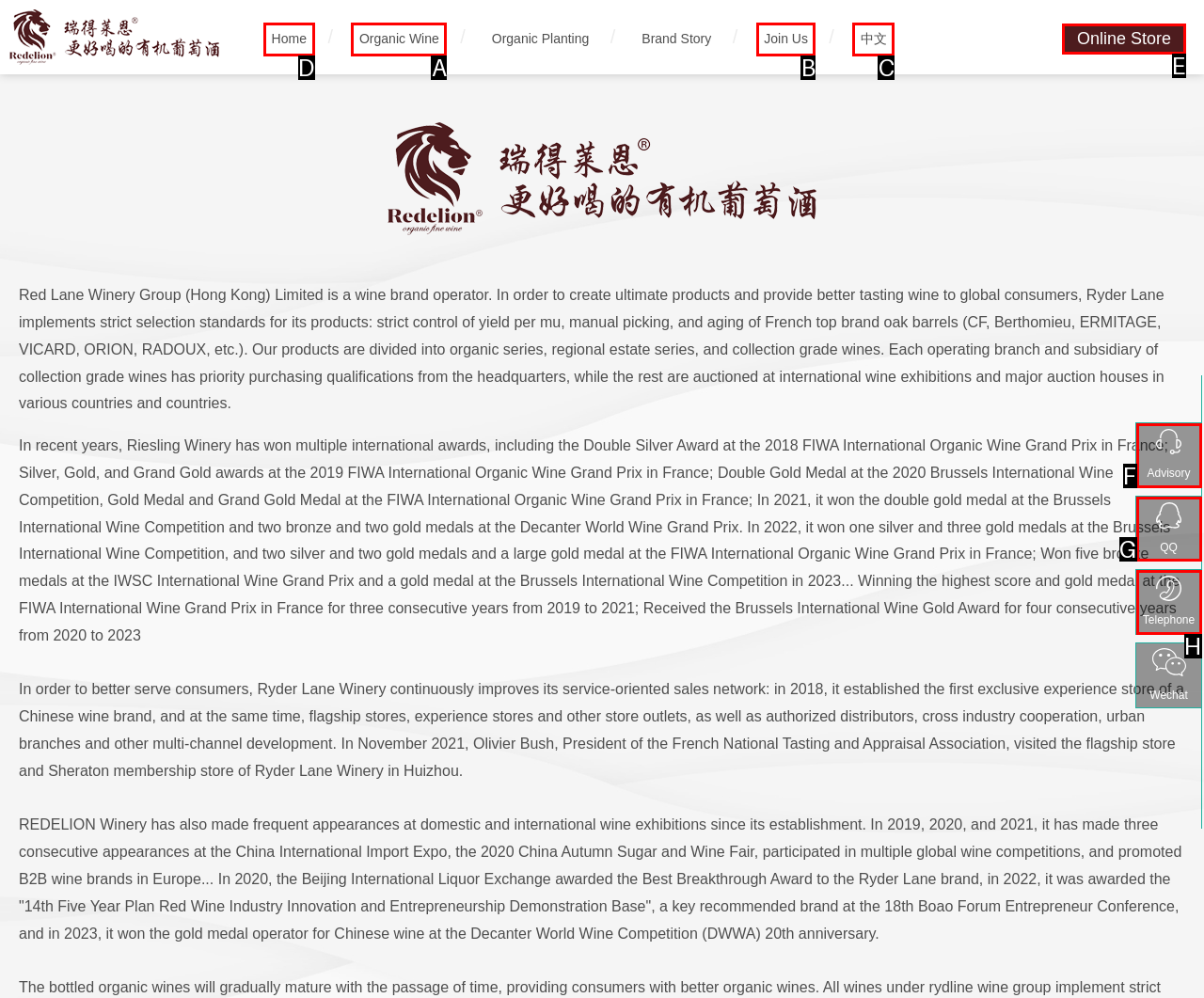Tell me which one HTML element I should click to complete the following instruction: Click on the link about zinc counteracting infections
Answer with the option's letter from the given choices directly.

None